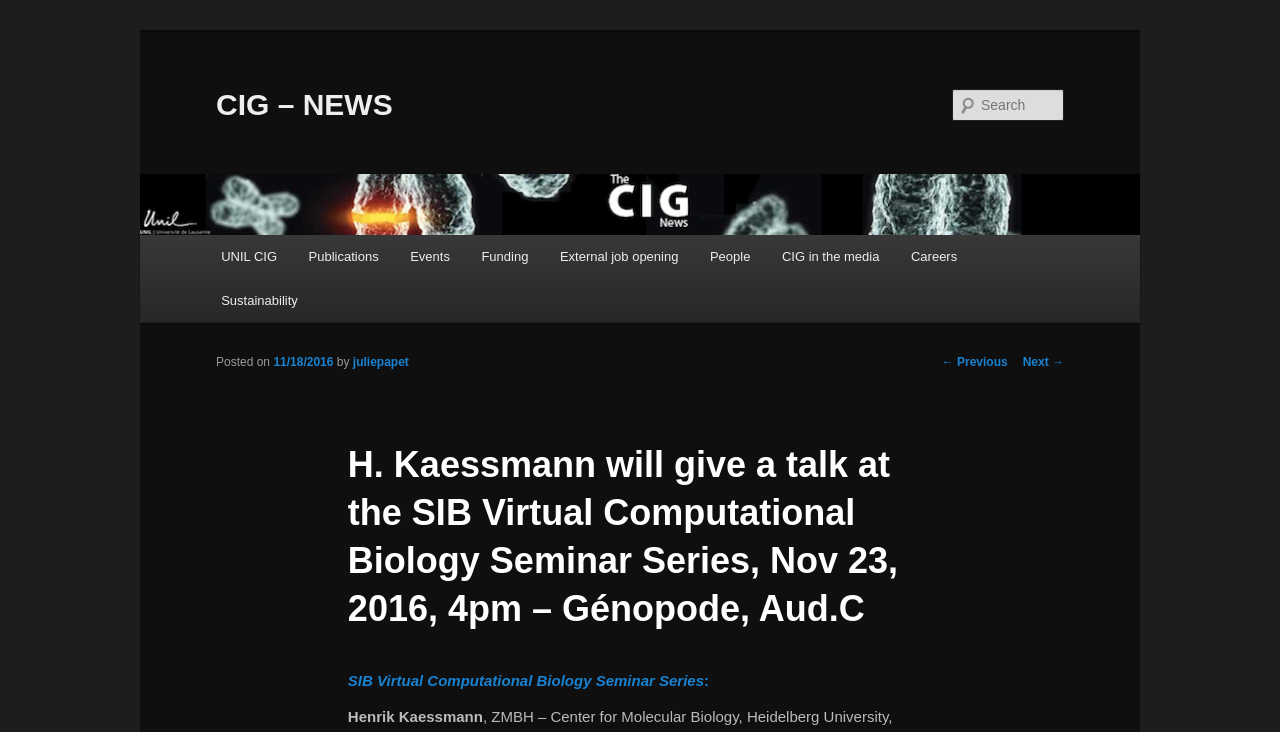Provide an in-depth description of the elements and layout of the webpage.

The webpage appears to be a news article or announcement page from the CIG (Computational and Integrative Genomics) website. At the top, there is a heading "CIG – NEWS" with a link to the same title. Below this, there is a search bar with a "Search" label and a text box.

To the left of the search bar, there is a main menu with links to various sections of the website, including "UNIL CIG", "Publications", "Events", "Funding", "External job opening", "People", "CIG in the media", "Careers", and "Sustainability".

The main content of the page is an announcement about a talk by H. Kaessmann at the SIB Virtual Computational Biology Seminar Series on November 23, 2016, at 4 pm at Génopode, Aud.C. The title of the talk is not specified. Below the title, there is a line with the posting date, "Posted on 11/18/2016", and the author, "juliepapet".

Further down, there is a heading "SIB Virtual Computational Biology Seminar Series:" with a link to the same title. Below this, there is a line with the speaker's name, "Henrik Kaessmann".

At the bottom of the page, there are navigation links to previous and next posts, labeled "← Previous" and "Next →".